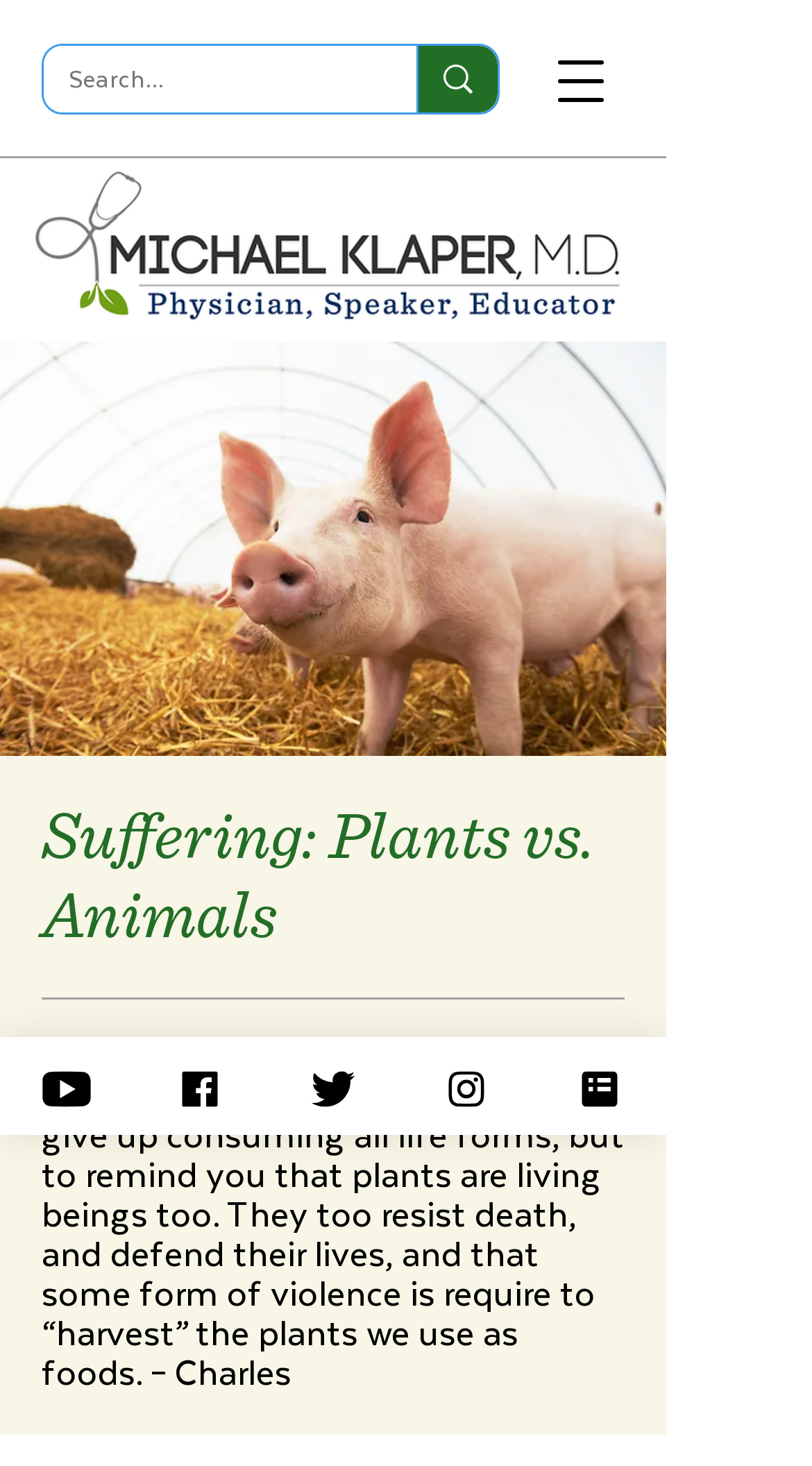Write a detailed summary of the webpage.

The webpage is about Dr. Michael Klaper, MD, and features his logo at the top left corner. Below the logo, there is a search bar with a search button on the right side, accompanied by a small magnifying glass icon. 

To the right of the search bar, there is a button to open the navigation menu. 

The main content of the webpage is headed by a title "Suffering: Plants vs. Animals" located at the top center of the page. 

Below the title, there is a letter addressed to Dr. Klaper, followed by a paragraph of text that discusses the idea that plants are also living beings that resist death and defend their lives, and that some form of violence is required to harvest them as food.

At the bottom left corner of the page, there are social media links to YouTube, Facebook, Twitter, Instagram, and a contact form, each accompanied by its respective icon.